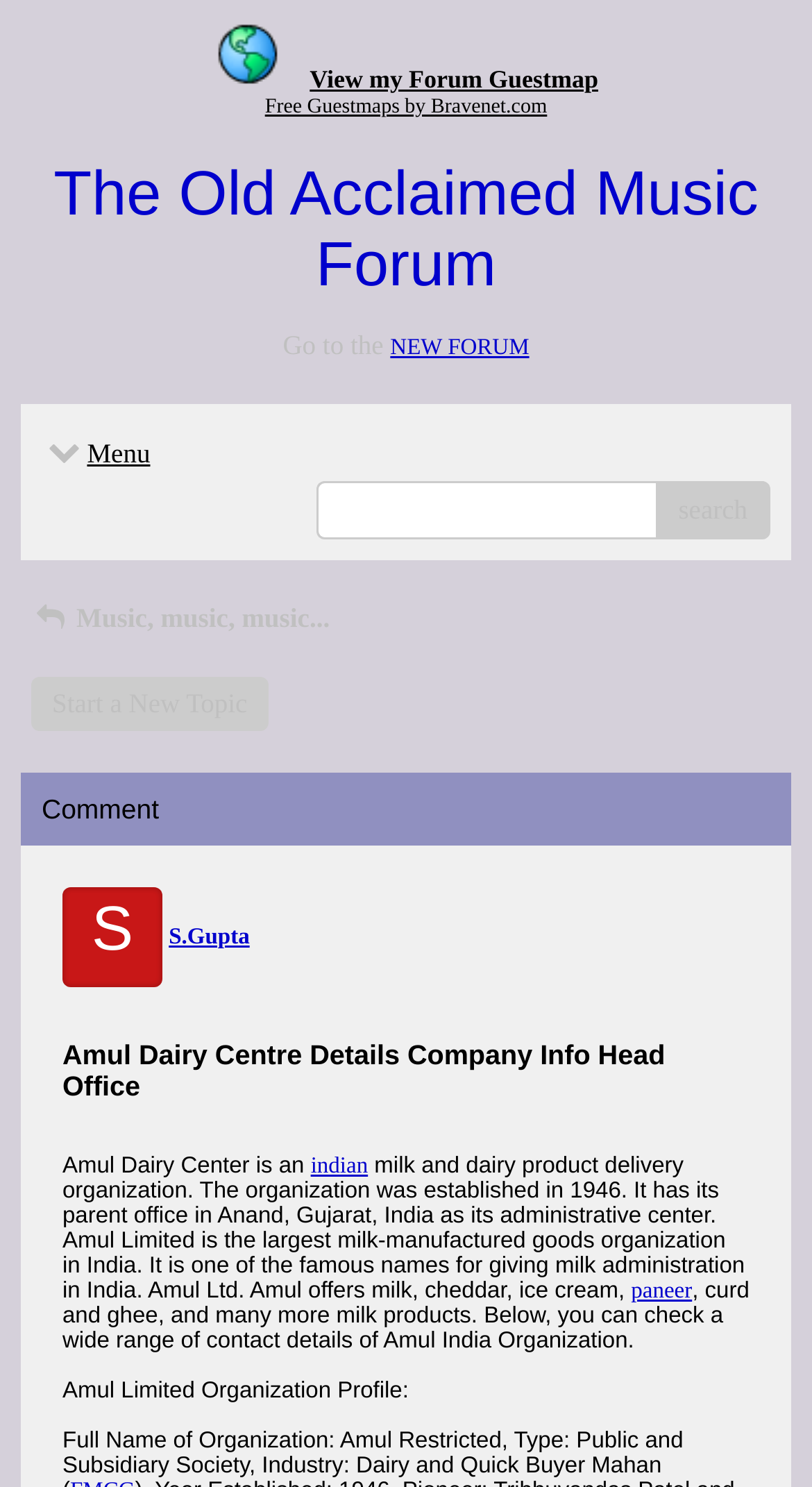Using the element description: "Music, music, music...", determine the bounding box coordinates. The coordinates should be in the format [left, top, right, bottom], with values between 0 and 1.

[0.038, 0.405, 0.406, 0.426]